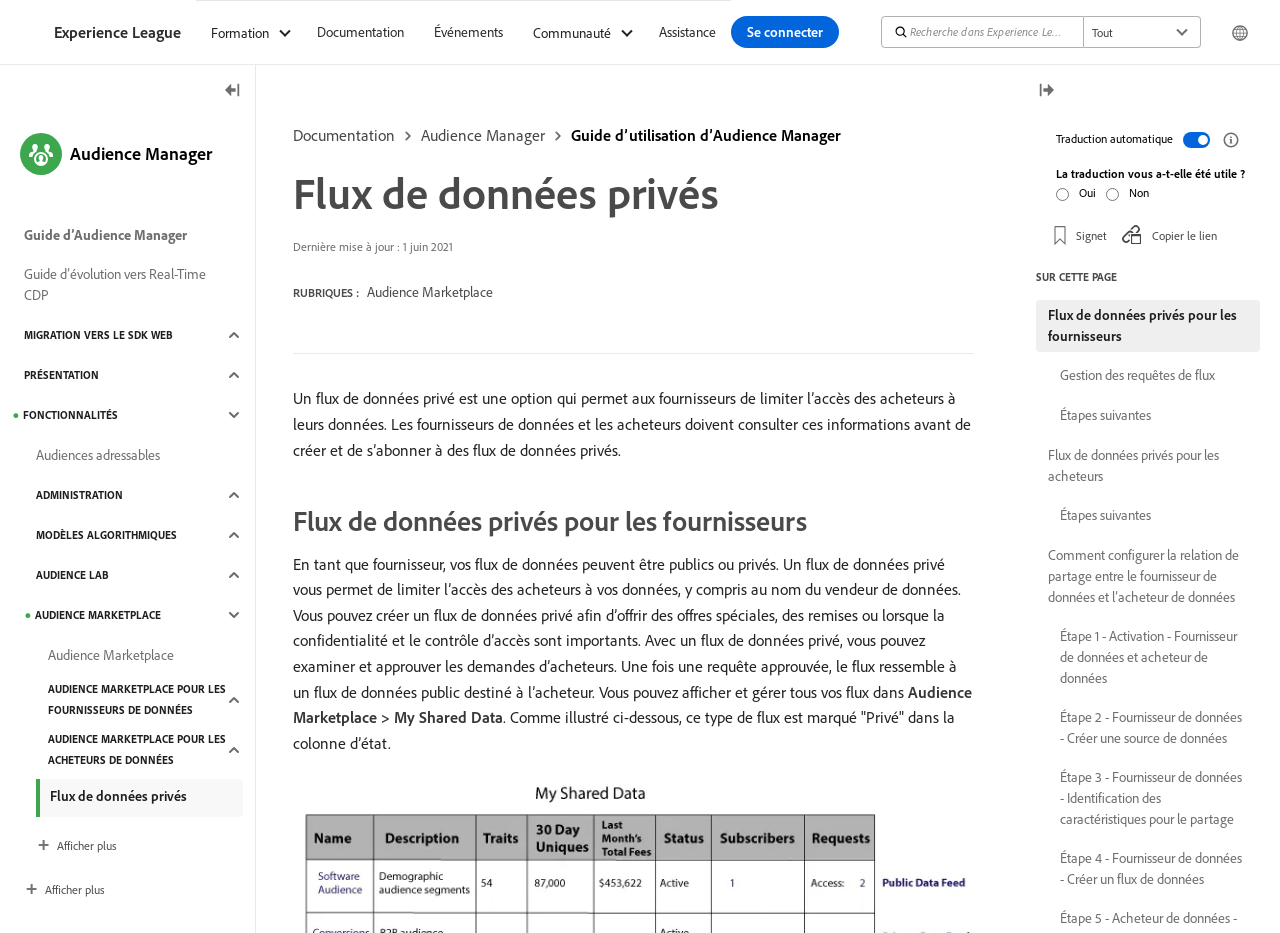Please identify the bounding box coordinates of the element that needs to be clicked to execute the following command: "Click the 'Se connecter' link". Provide the bounding box using four float numbers between 0 and 1, formatted as [left, top, right, bottom].

[0.571, 0.017, 0.655, 0.052]